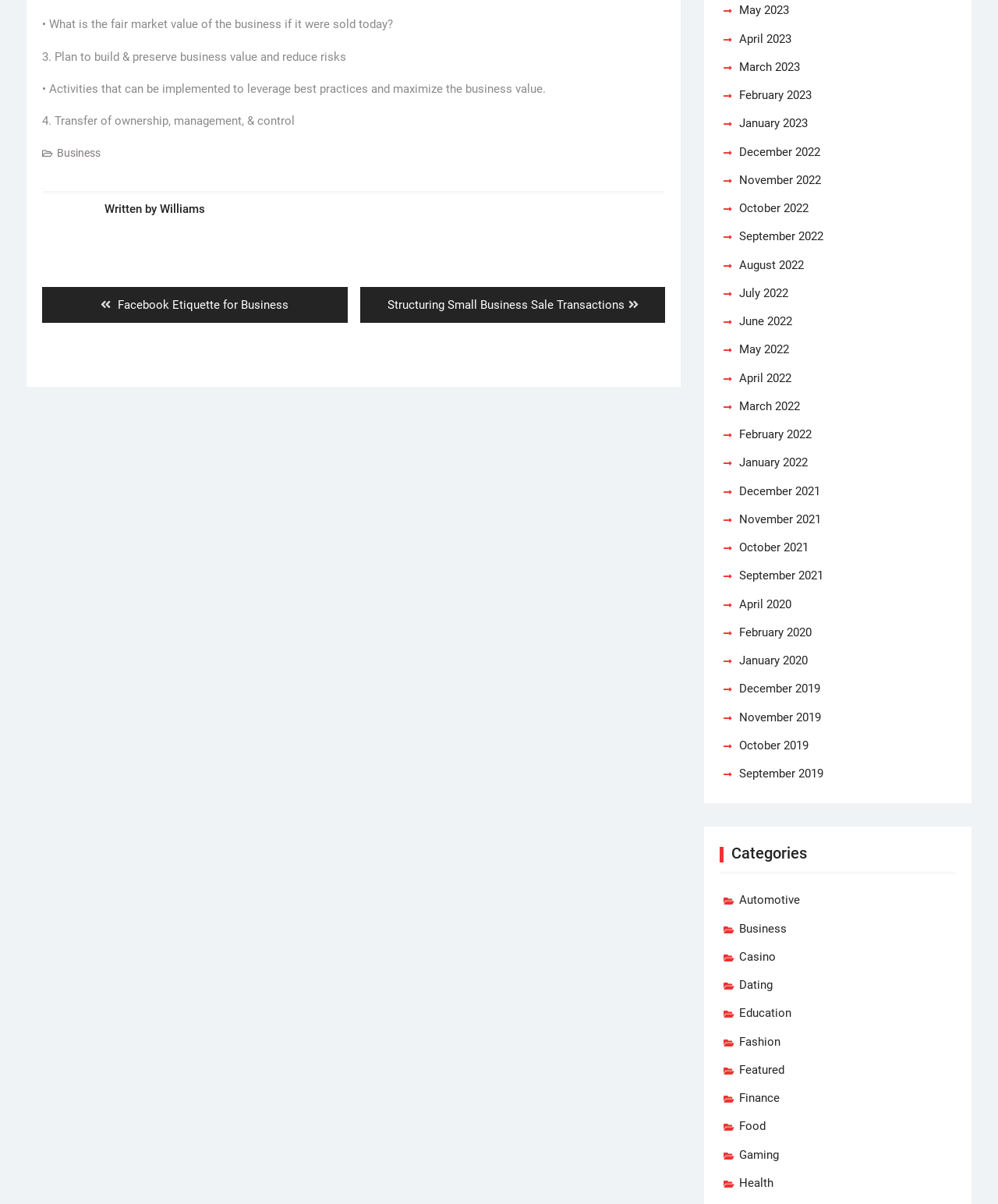Determine the bounding box coordinates for the area that should be clicked to carry out the following instruction: "Go to the previous post about Facebook Etiquette for Business".

[0.042, 0.238, 0.348, 0.268]